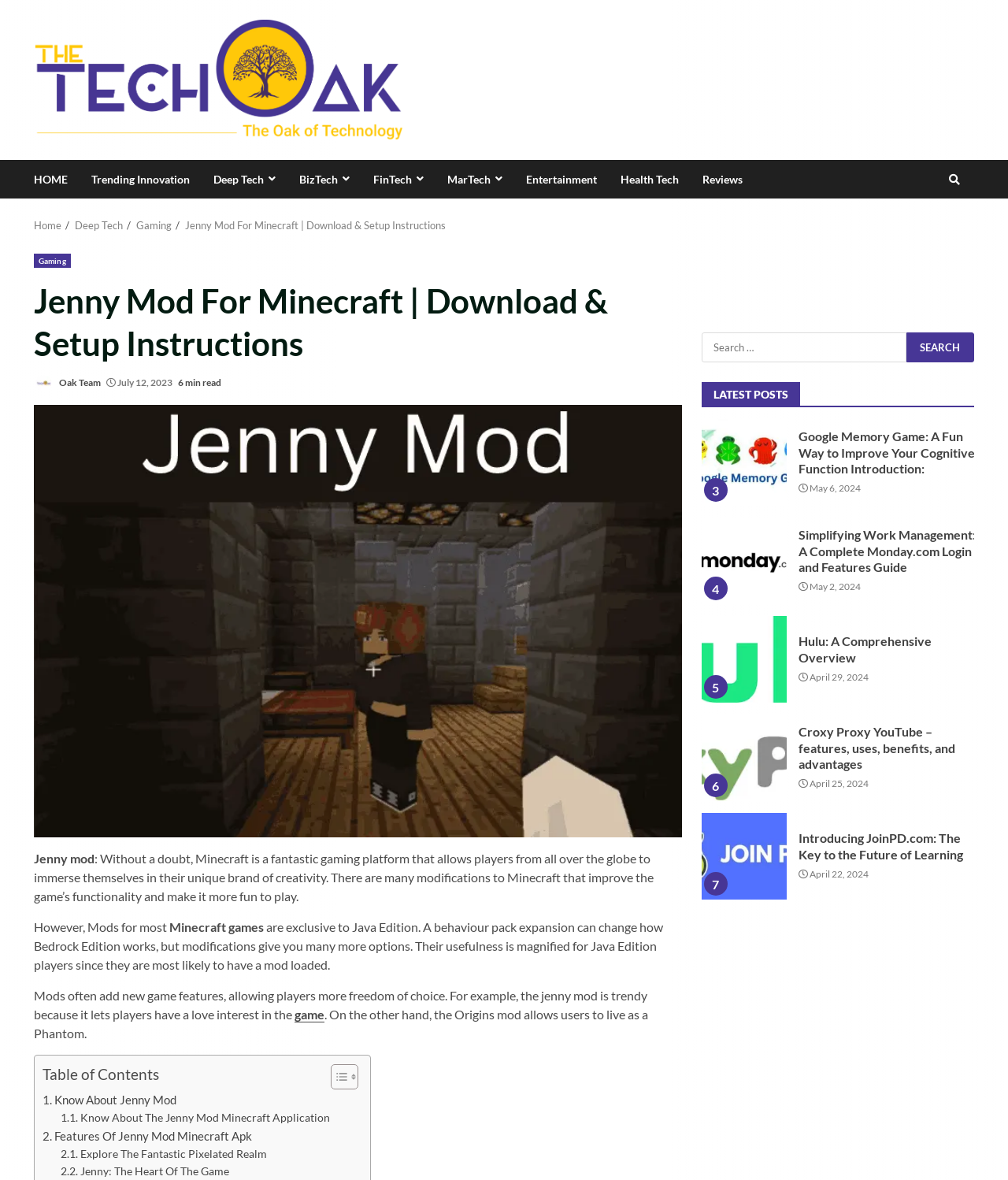Please locate and retrieve the main header text of the webpage.

Jenny Mod For Minecraft | Download & Setup Instructions